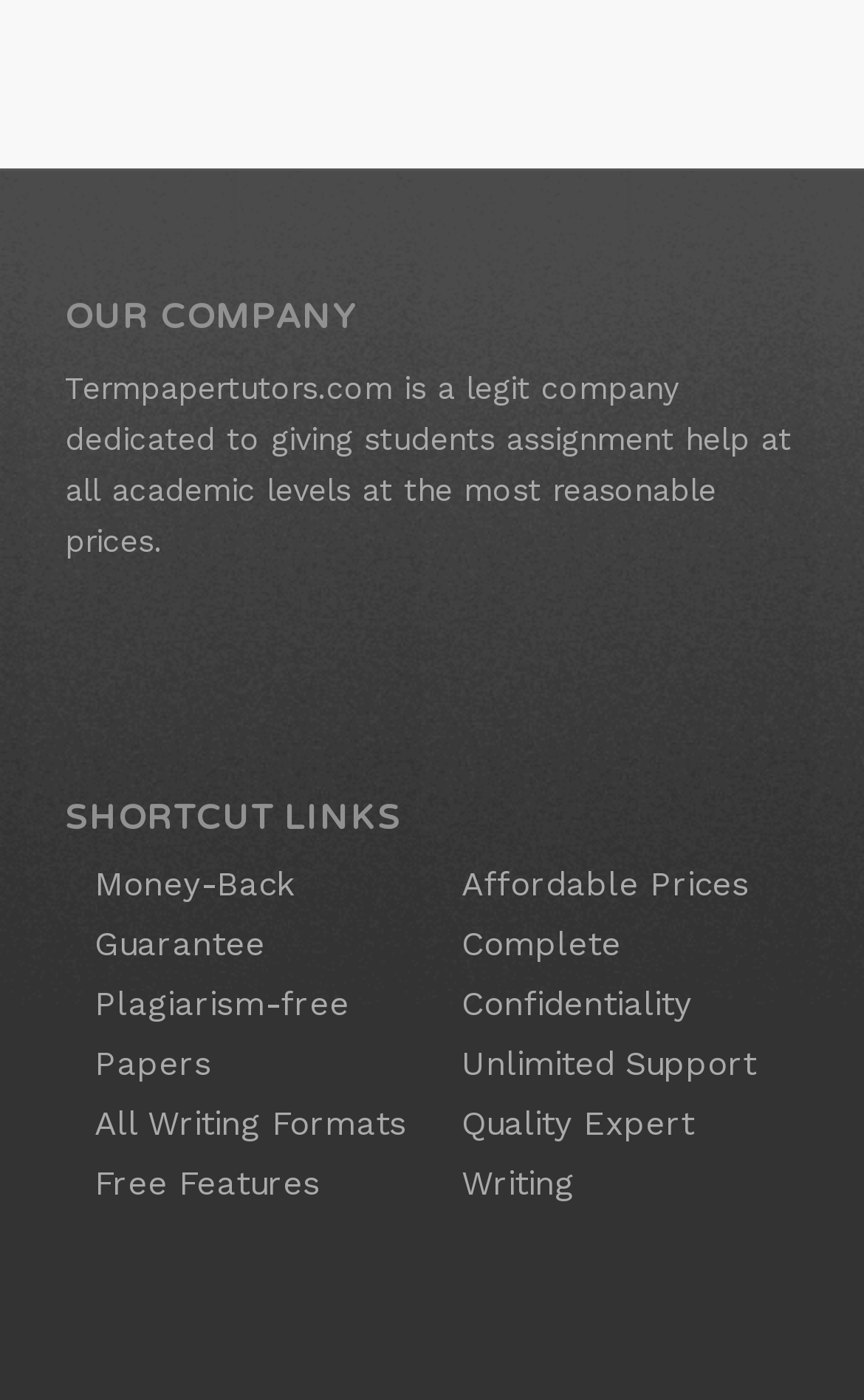Locate the bounding box coordinates of the area where you should click to accomplish the instruction: "View 'Plagiarism-free Papers'".

[0.109, 0.704, 0.404, 0.775]